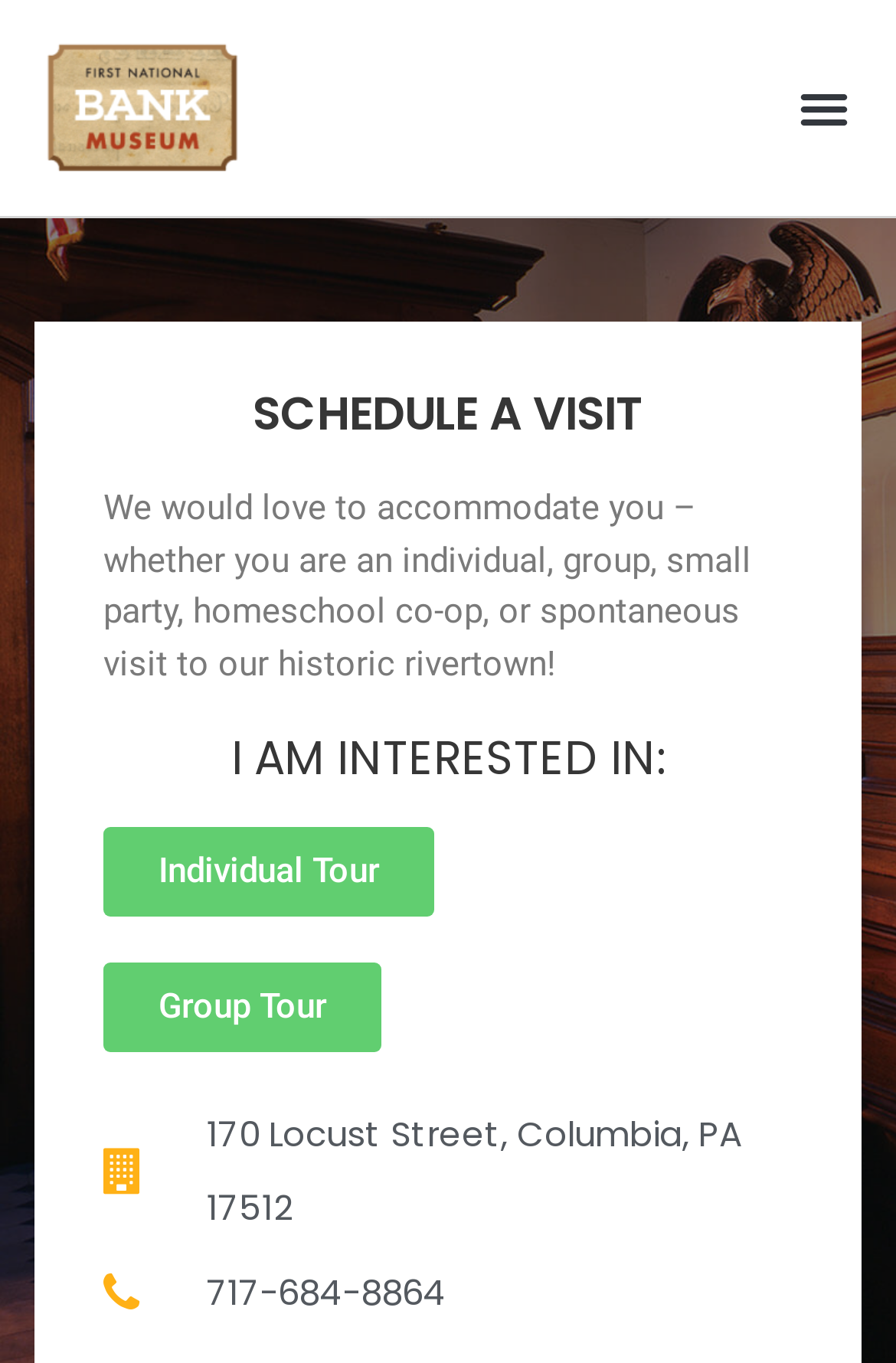Consider the image and give a detailed and elaborate answer to the question: 
What is the phone number of this location?

The phone number of this location can be found at the bottom of the webpage, which is '717-684-8864'.